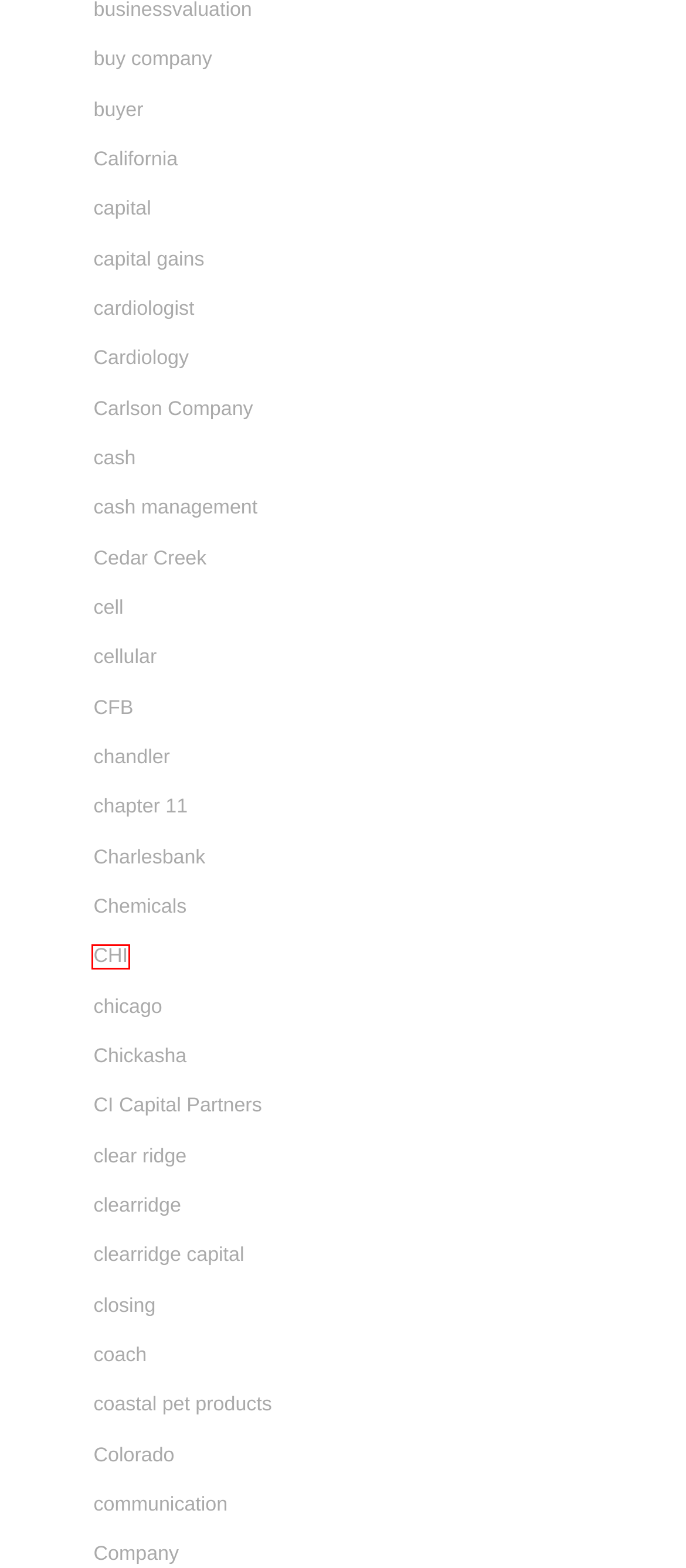Given a webpage screenshot with a UI element marked by a red bounding box, choose the description that best corresponds to the new webpage that will appear after clicking the element. The candidates are:
A. cell Archives - ClearRidge
B. buy company Archives - ClearRidge
C. Chemicals Archives - ClearRidge
D. Carlson Company Archives - ClearRidge
E. CHI Archives - ClearRidge
F. chapter 11 Archives - ClearRidge
G. cash Archives - ClearRidge
H. Chickasha Archives - ClearRidge

E